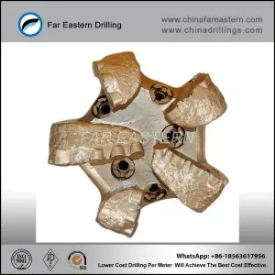What is the purpose of the multiple blades on the drill bit?
Can you offer a detailed and complete answer to this question?

According to the caption, the multiple blades on the drill bit are 'crafted for efficient cutting through tough geological materials', implying that their purpose is to facilitate efficient cutting through challenging rock formations.